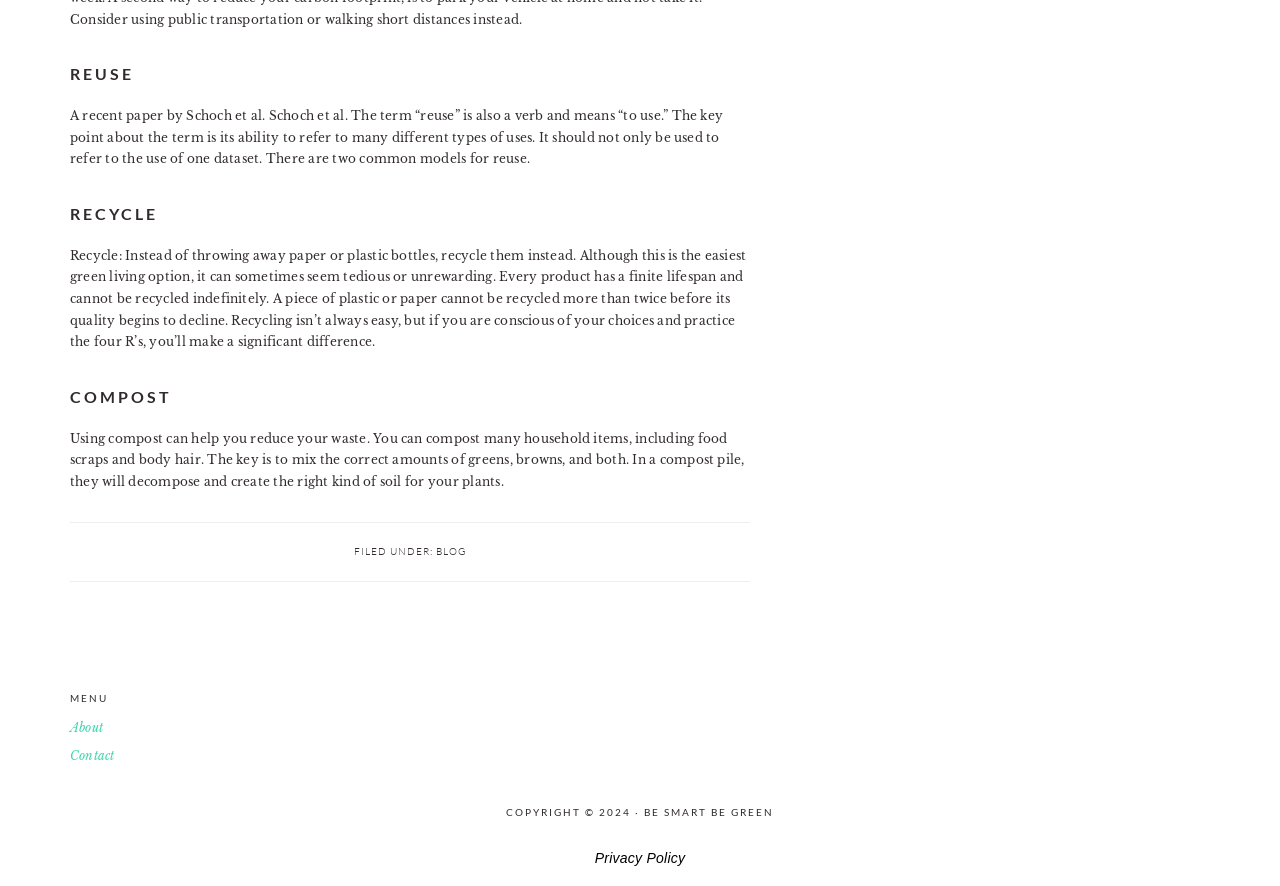Using the element description: "Be Smart Be Green", determine the bounding box coordinates for the specified UI element. The coordinates should be four float numbers between 0 and 1, [left, top, right, bottom].

[0.503, 0.909, 0.605, 0.923]